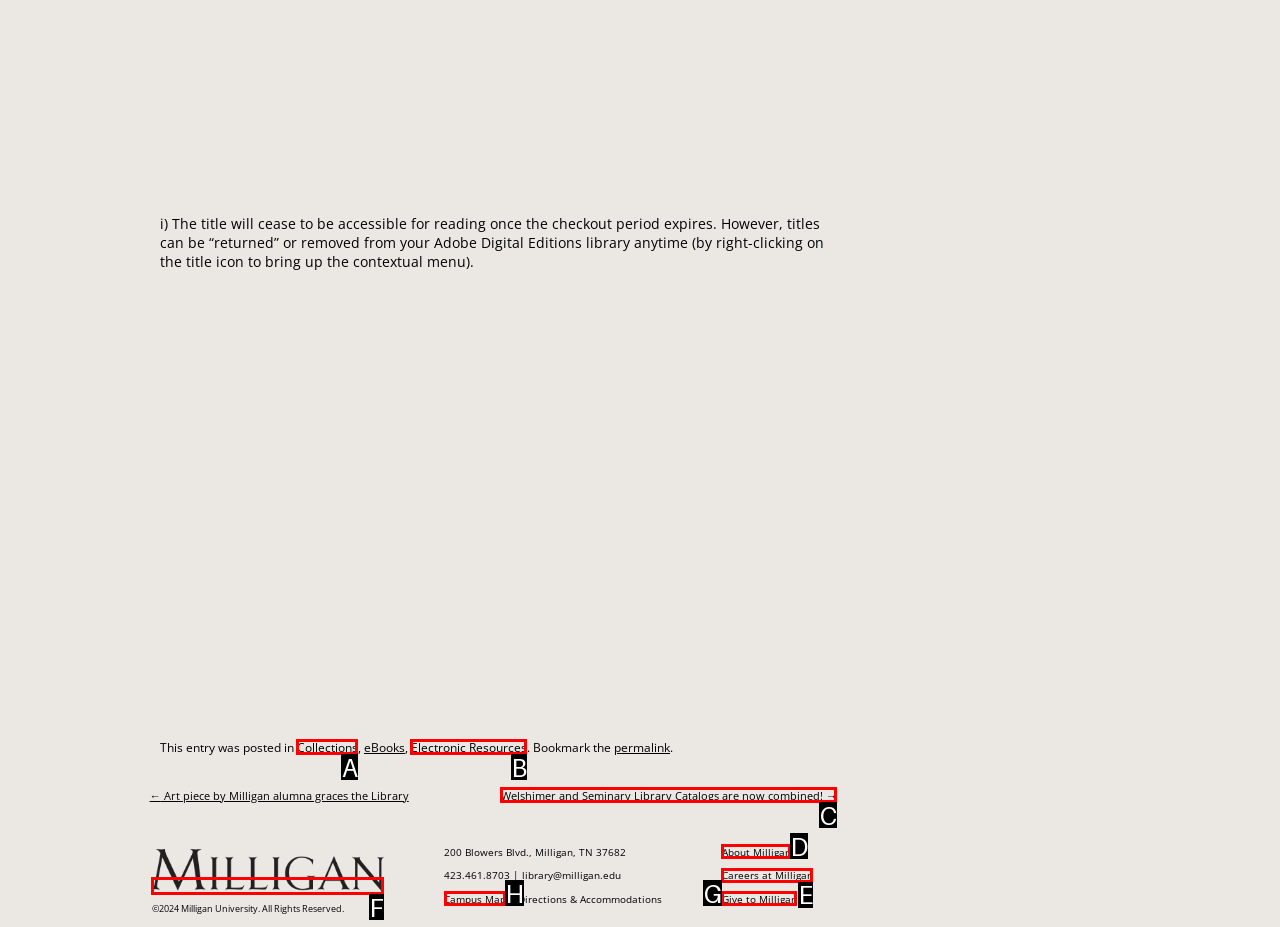Point out the correct UI element to click to carry out this instruction: Click the 'Campus Map' link
Answer with the letter of the chosen option from the provided choices directly.

H